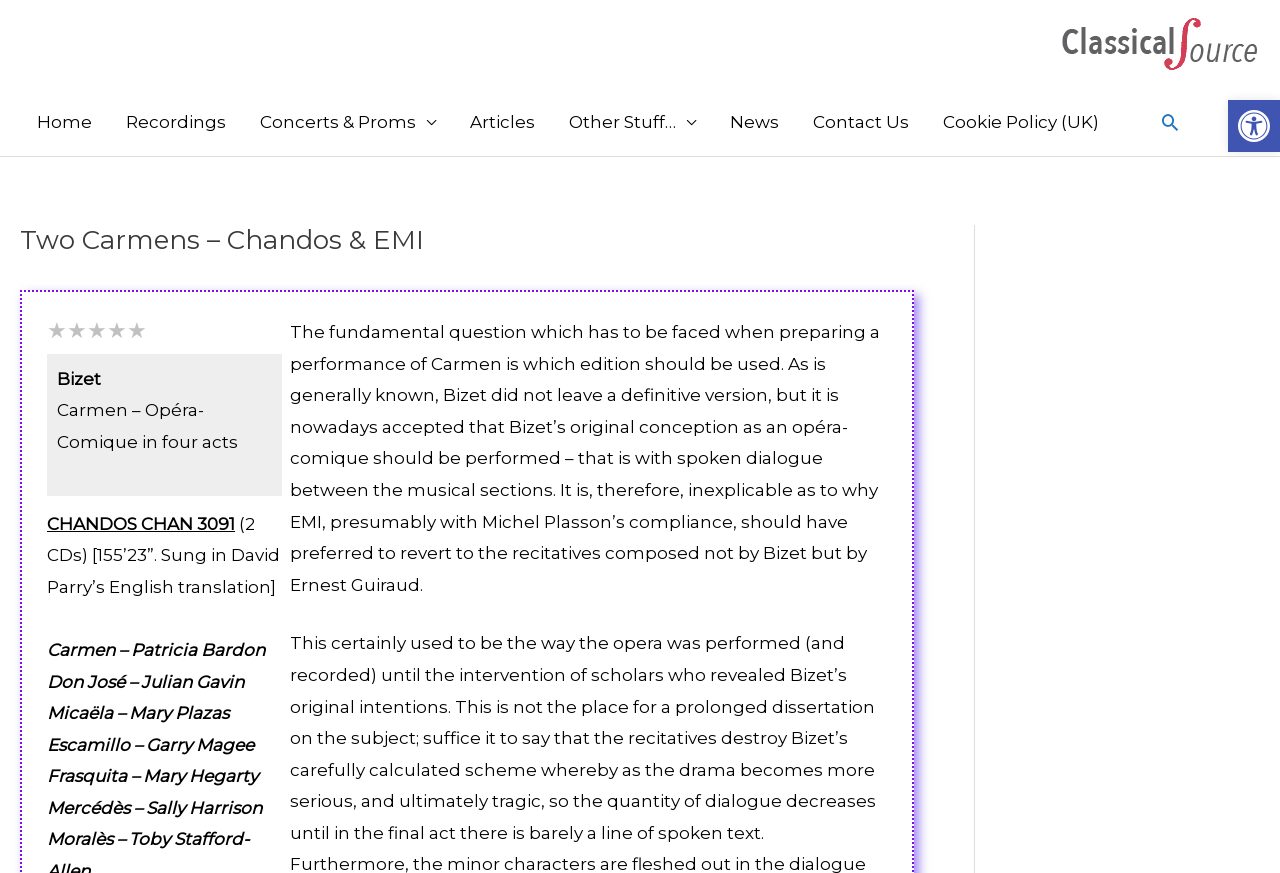Please identify the bounding box coordinates of the area that needs to be clicked to fulfill the following instruction: "Go to home page."

[0.016, 0.101, 0.085, 0.179]